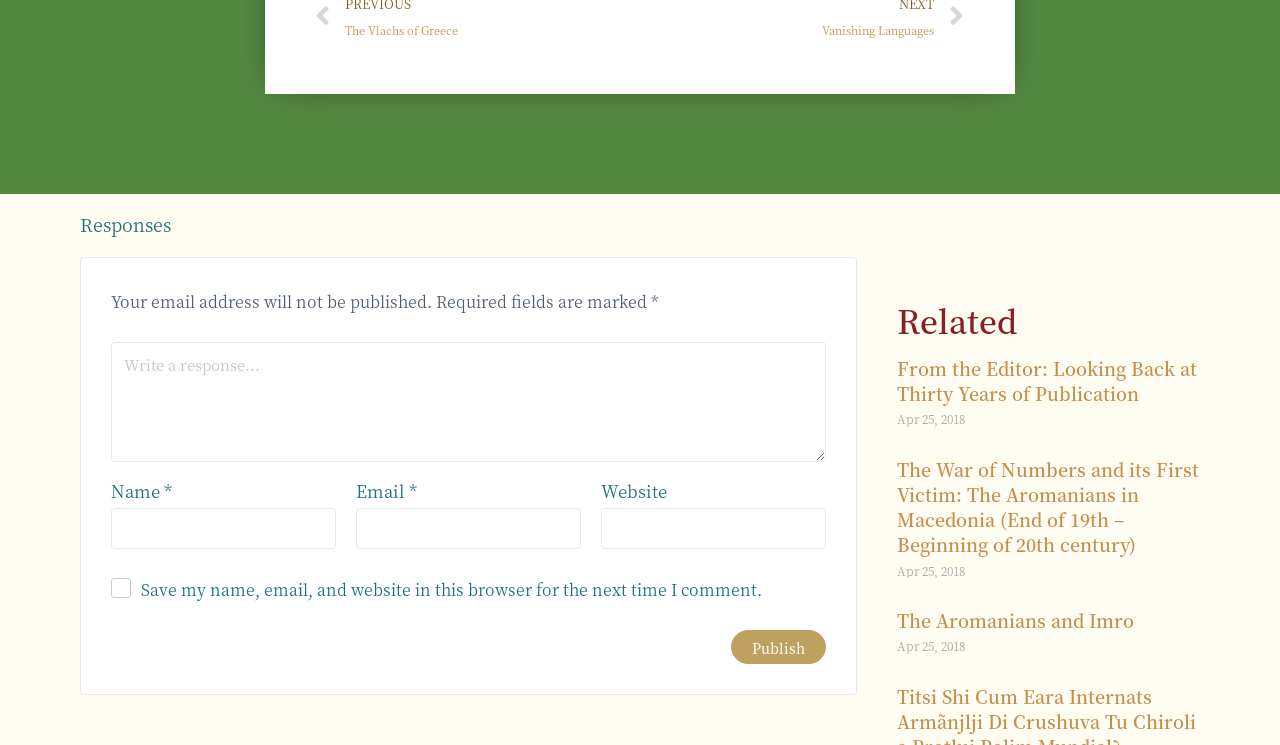Why is the 'Publish' button disabled?
From the screenshot, supply a one-word or short-phrase answer.

Required fields not filled